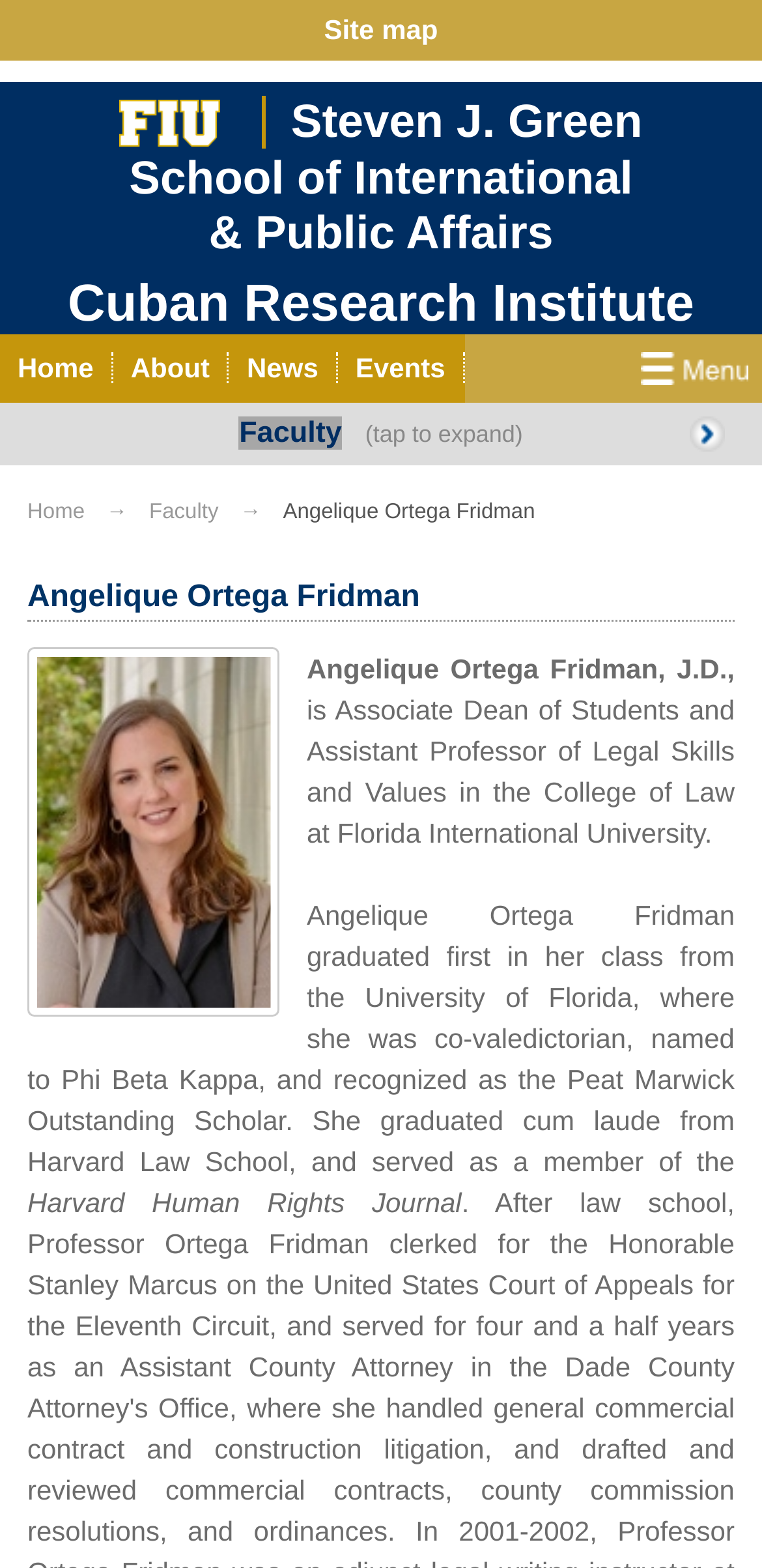Locate the bounding box coordinates of the clickable area to execute the instruction: "learn about Cuban Research Institute". Provide the coordinates as four float numbers between 0 and 1, represented as [left, top, right, bottom].

[0.089, 0.175, 0.911, 0.212]